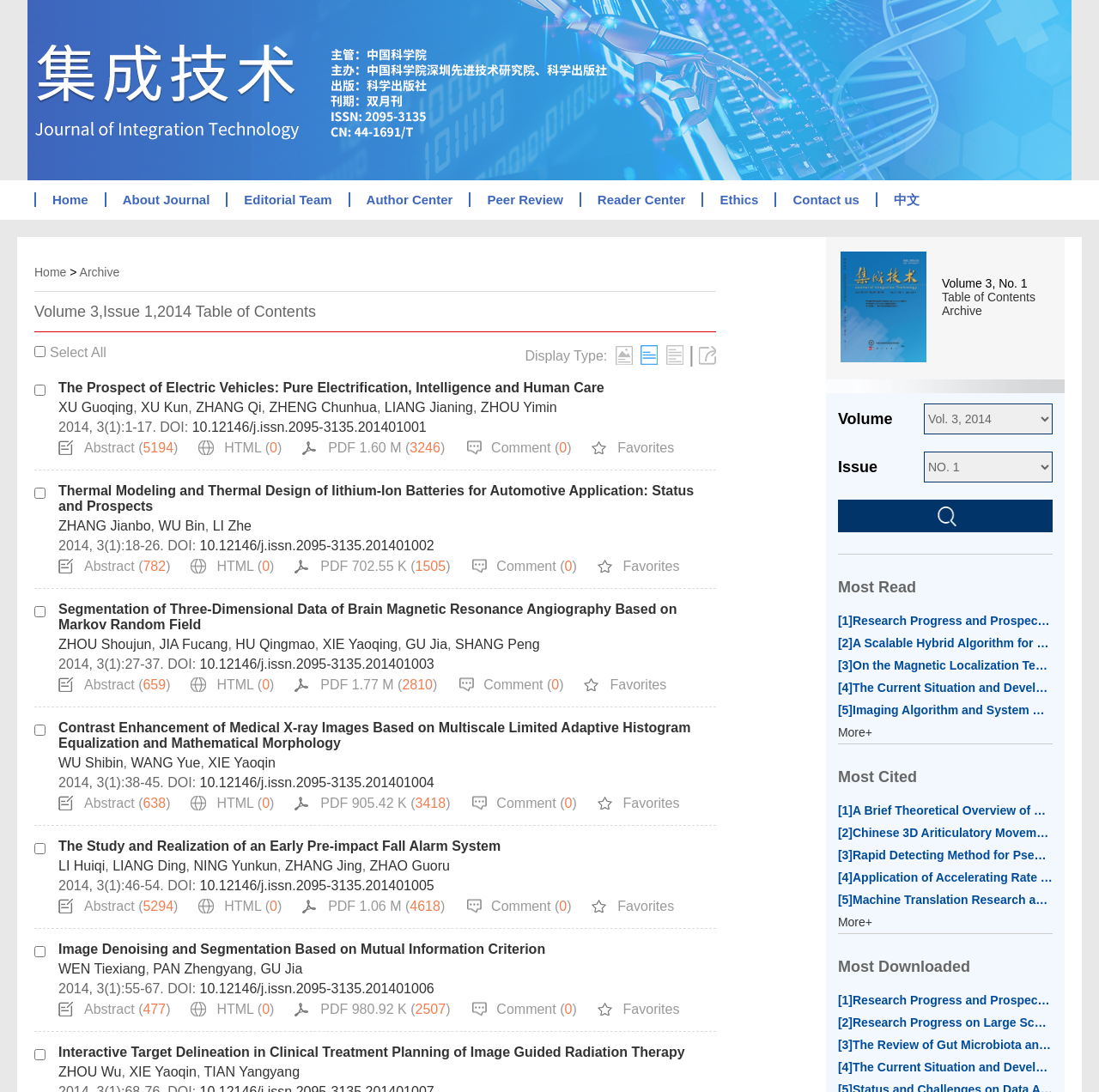Look at the image and give a detailed response to the following question: What is the format of the third article's PDF?

I found the answer by looking at the links and text near the third article title and finding the PDF size, which is '1.77 M'.